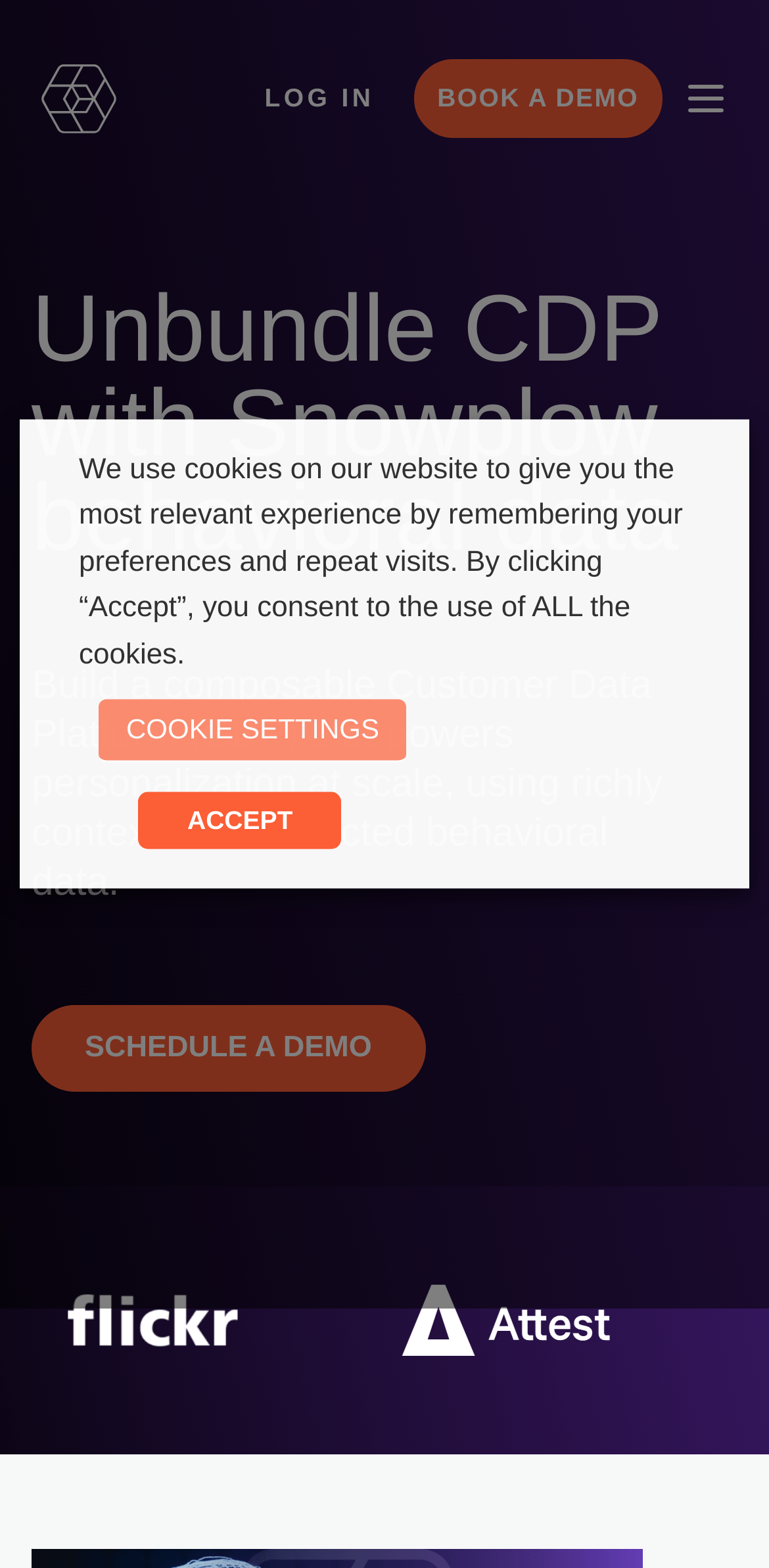Please find and report the primary heading text from the webpage.

Unbundle CDP with Snowplow behavioral data